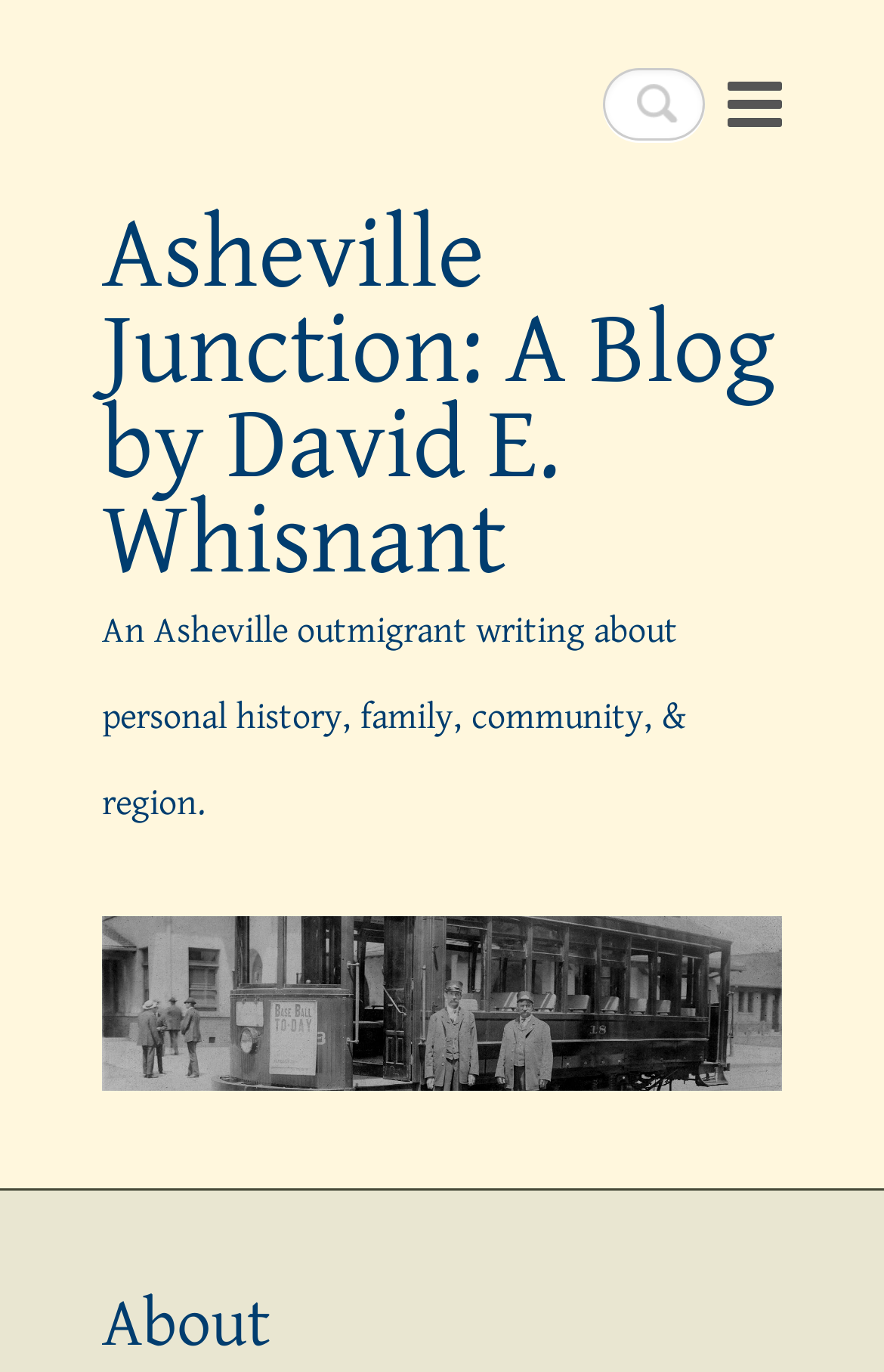What is the icon on the button?
Offer a detailed and exhaustive answer to the question.

The button has a Unicode character '' which represents a responsive menu icon, indicating that it is used to toggle the menu.